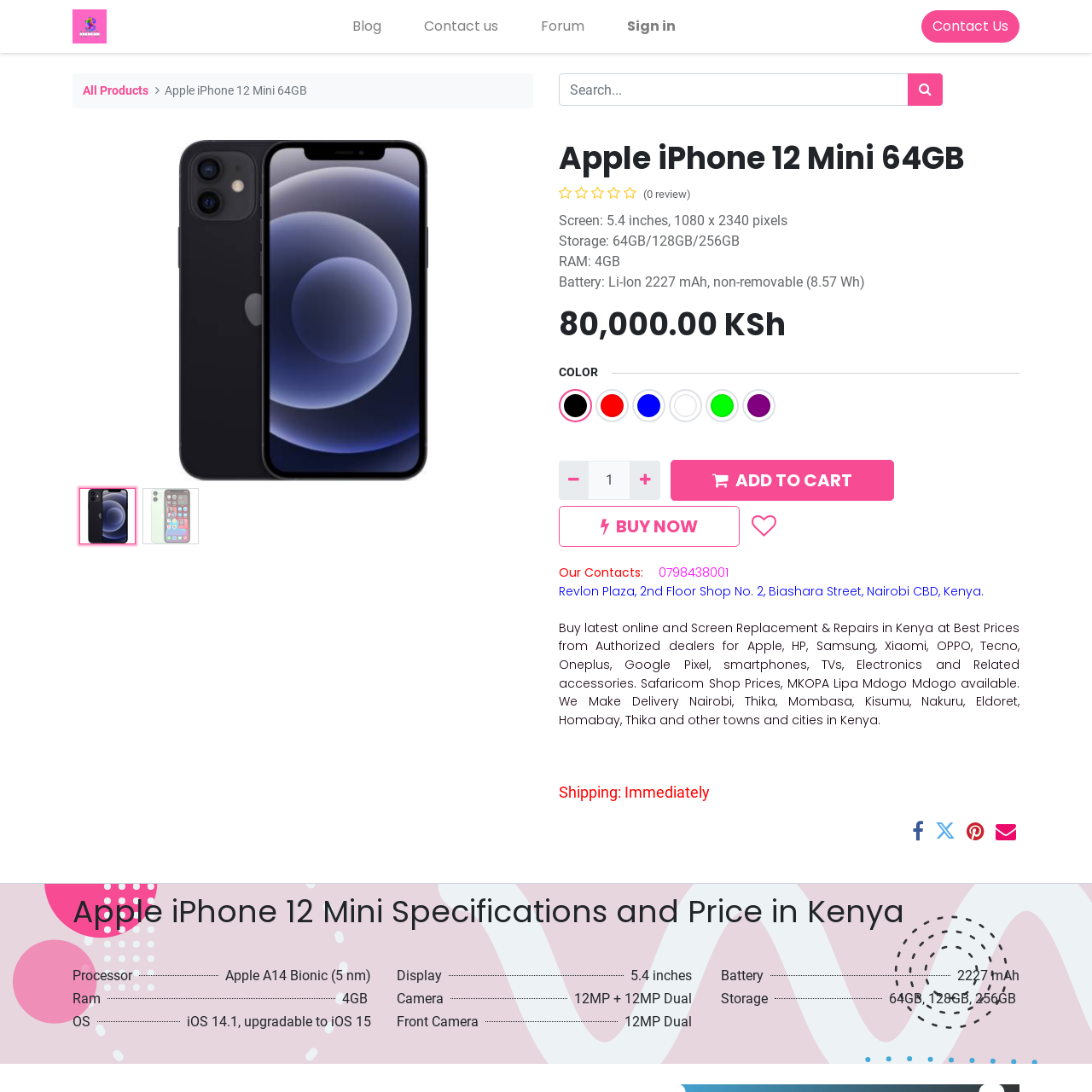Please specify the coordinates of the bounding box for the element that should be clicked to carry out this instruction: "Contact us". The coordinates must be four float numbers between 0 and 1, formatted as [left, top, right, bottom].

[0.369, 0.008, 0.476, 0.041]